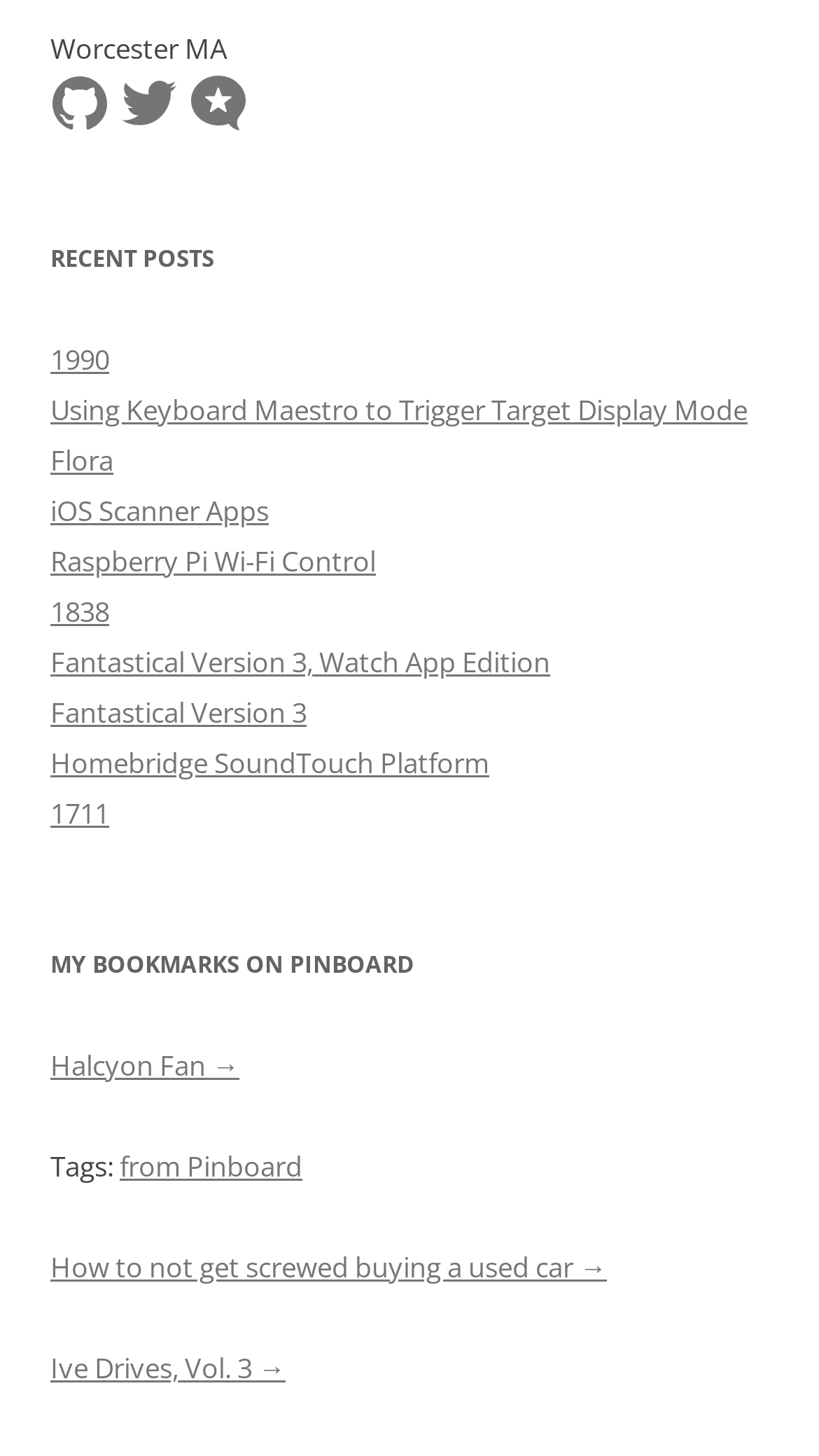What is the topic of the first bookmark?
Please give a detailed and thorough answer to the question, covering all relevant points.

The webpage has a section titled 'MY BOOKMARKS ON PINBOARD' and the first link under this section is 'Halcyon Fan →', which suggests that the topic of the first bookmark is related to Halcyon Fan.